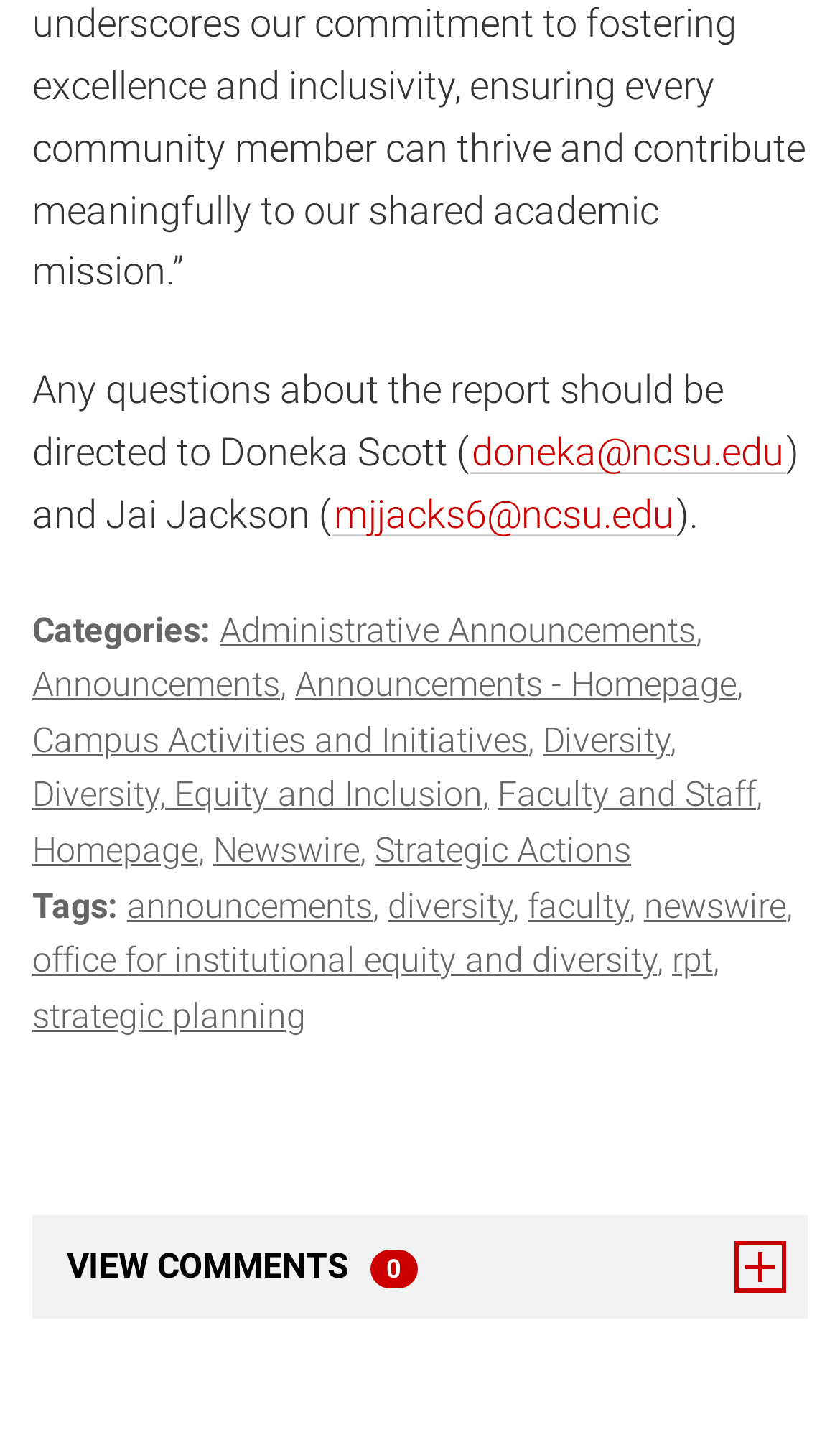What categories are listed on the webpage?
Please provide a comprehensive answer based on the contents of the image.

The categories are listed in the middle section of the webpage, starting with 'Categories:' followed by a list of links, including 'Administrative Announcements', 'Announcements', 'Announcements - Homepage', and so on.